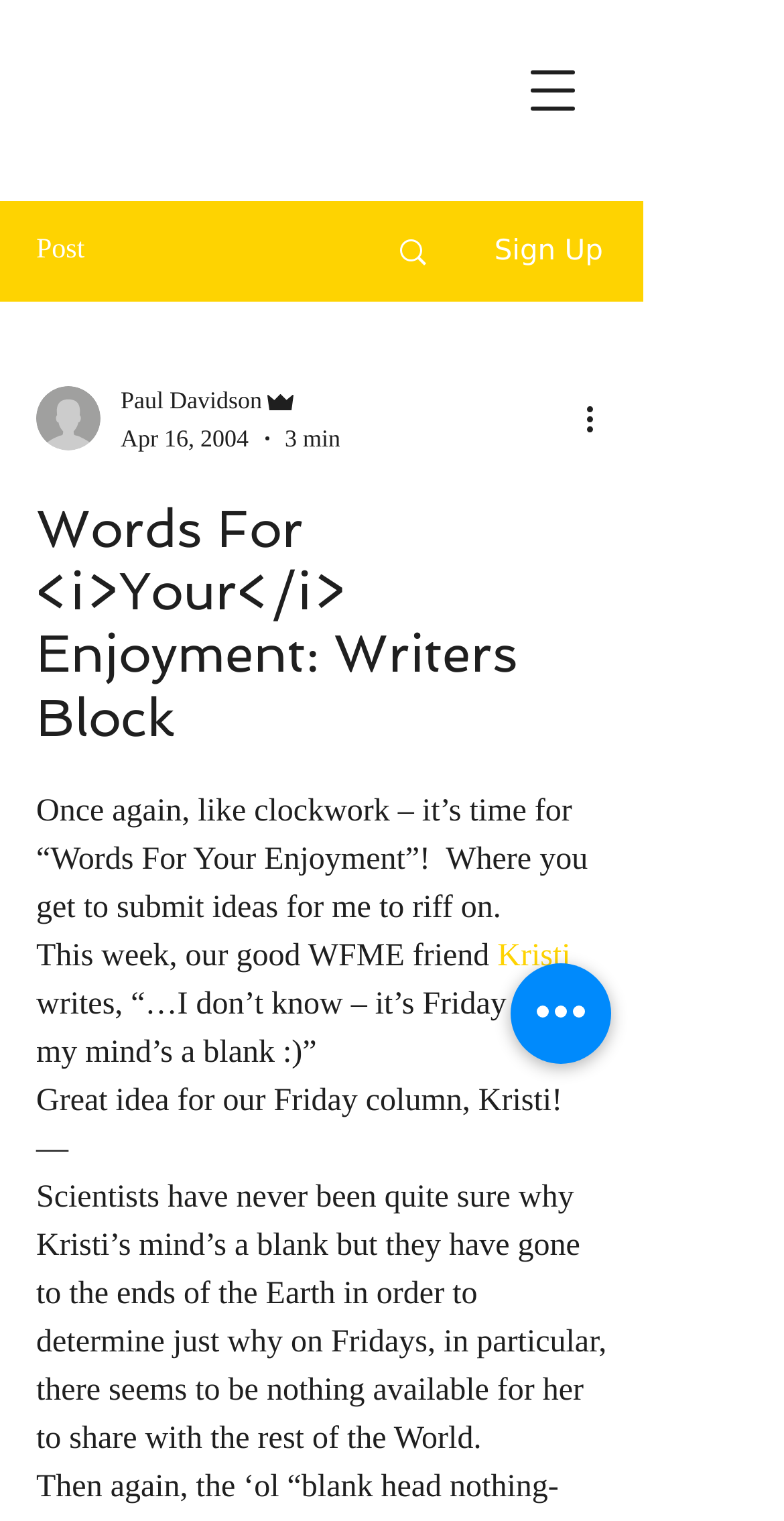Determine the bounding box of the UI component based on this description: "Kristi". The bounding box coordinates should be four float values between 0 and 1, i.e., [left, top, right, bottom].

[0.634, 0.617, 0.728, 0.64]